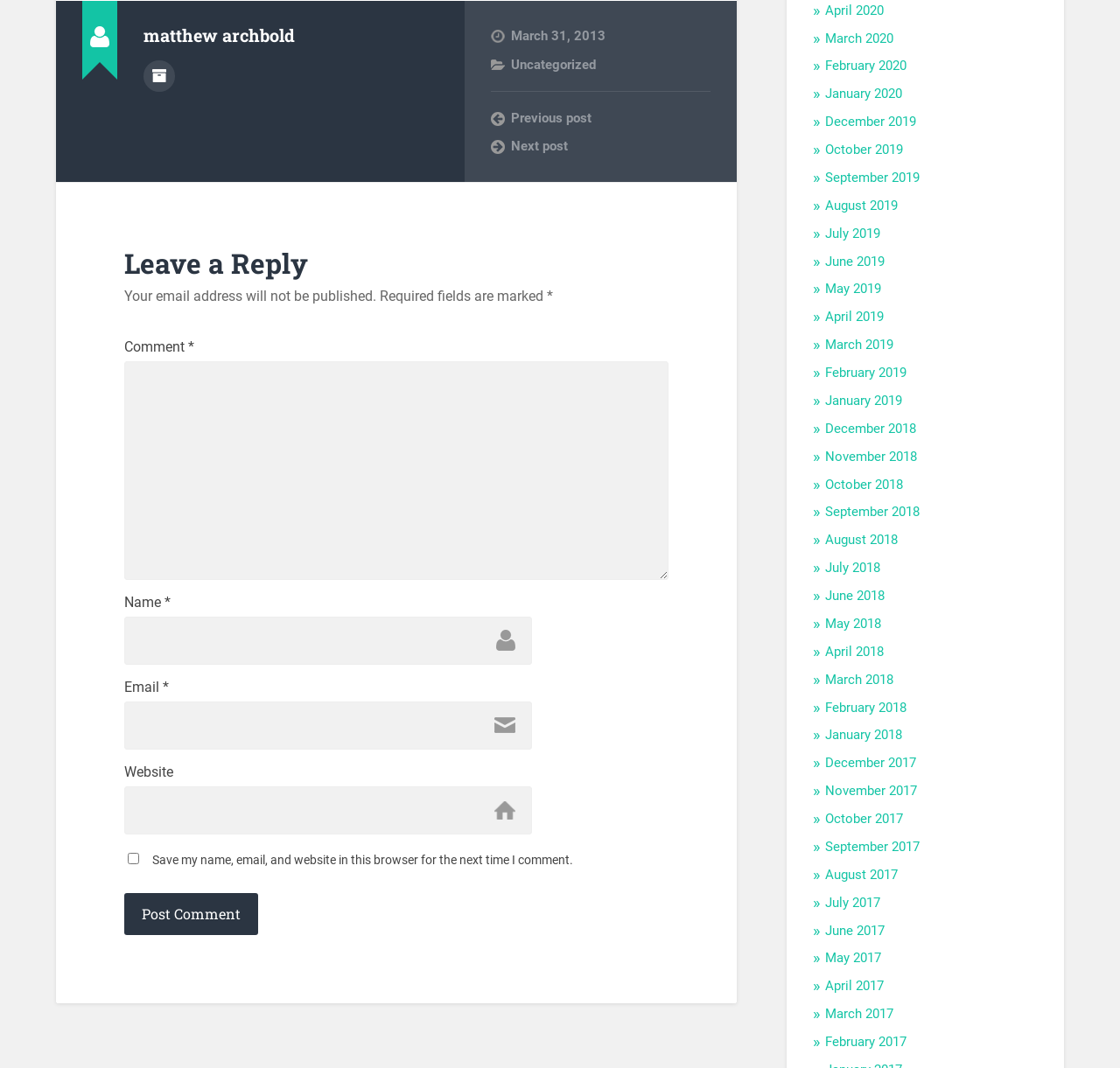What is the purpose of the 'Leave a Reply' section?
Please utilize the information in the image to give a detailed response to the question.

The 'Leave a Reply' section is intended for users to comment on the post, as it contains fields for entering name, email, website, and comment, as well as a 'Post Comment' button.